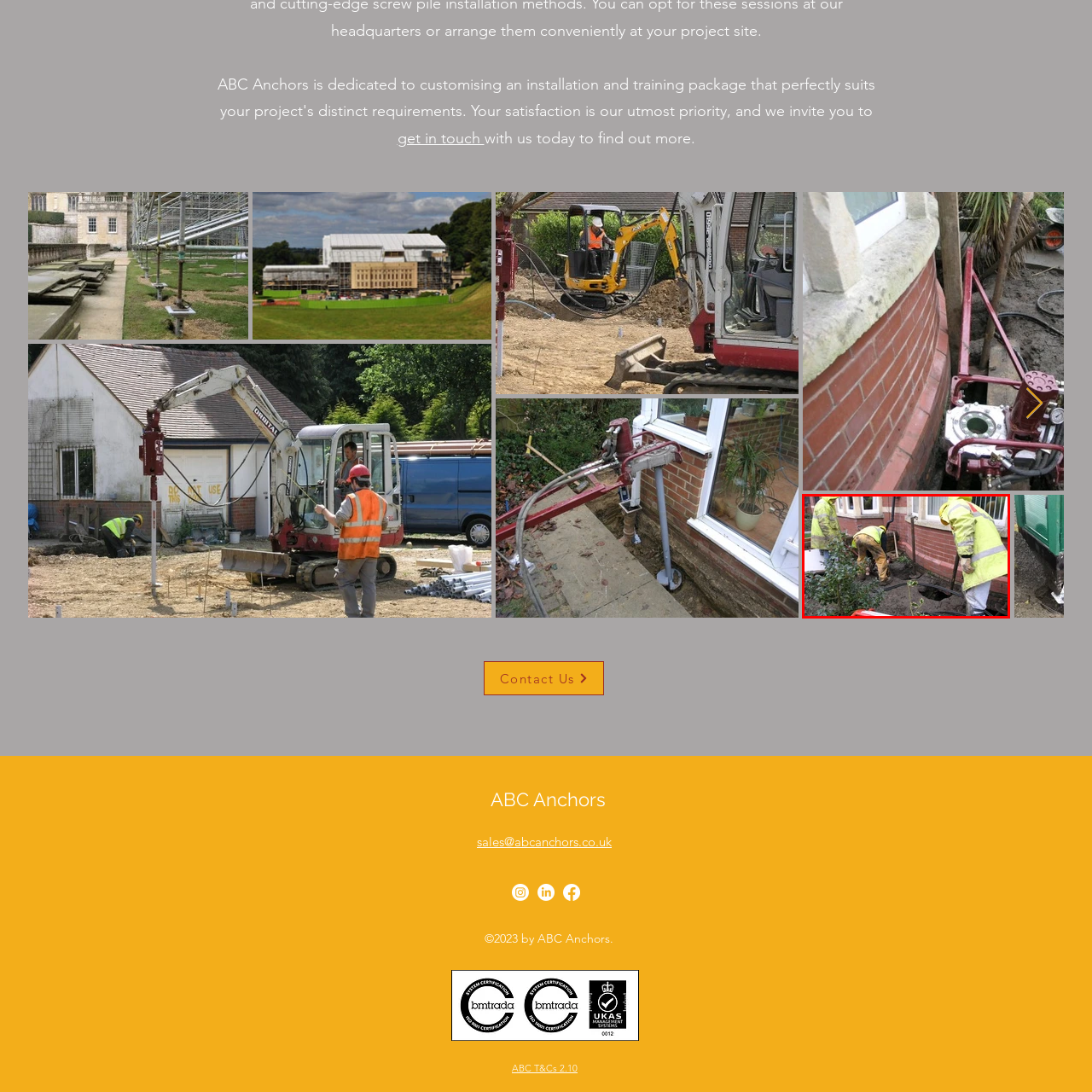What is the environment like?
Analyze the image within the red bounding box and respond to the question with a detailed answer derived from the visual content.

The environment appears to be somewhat muddy, which suggests that there has been recent digging activity, likely due to the trench being dug into the ground for piping or maintenance work.